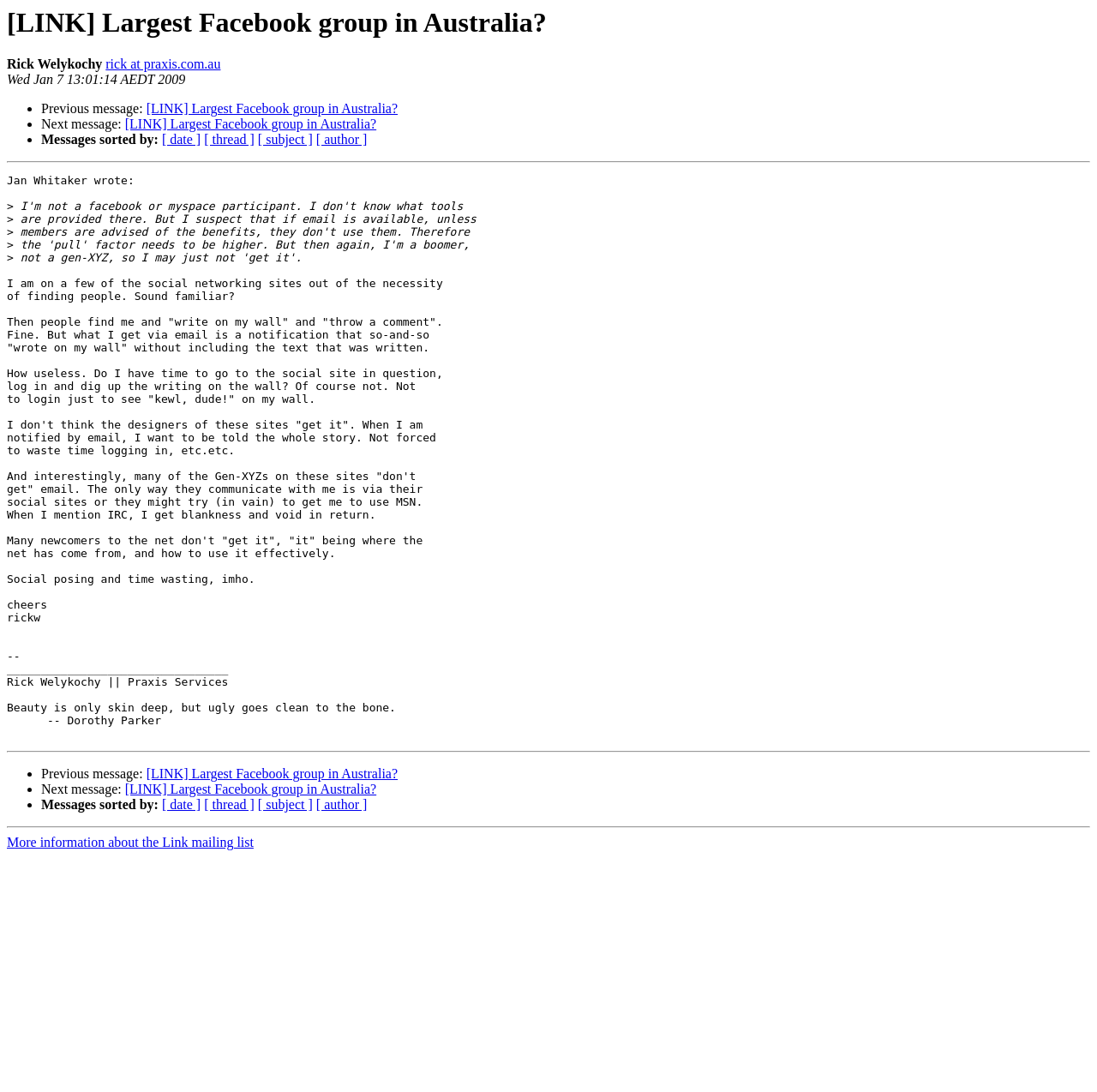Using the details from the image, please elaborate on the following question: What is the date of the message?

The date of the message is Wed Jan 7 13:01:14 AEDT 2009, which is specified at the top of the message.